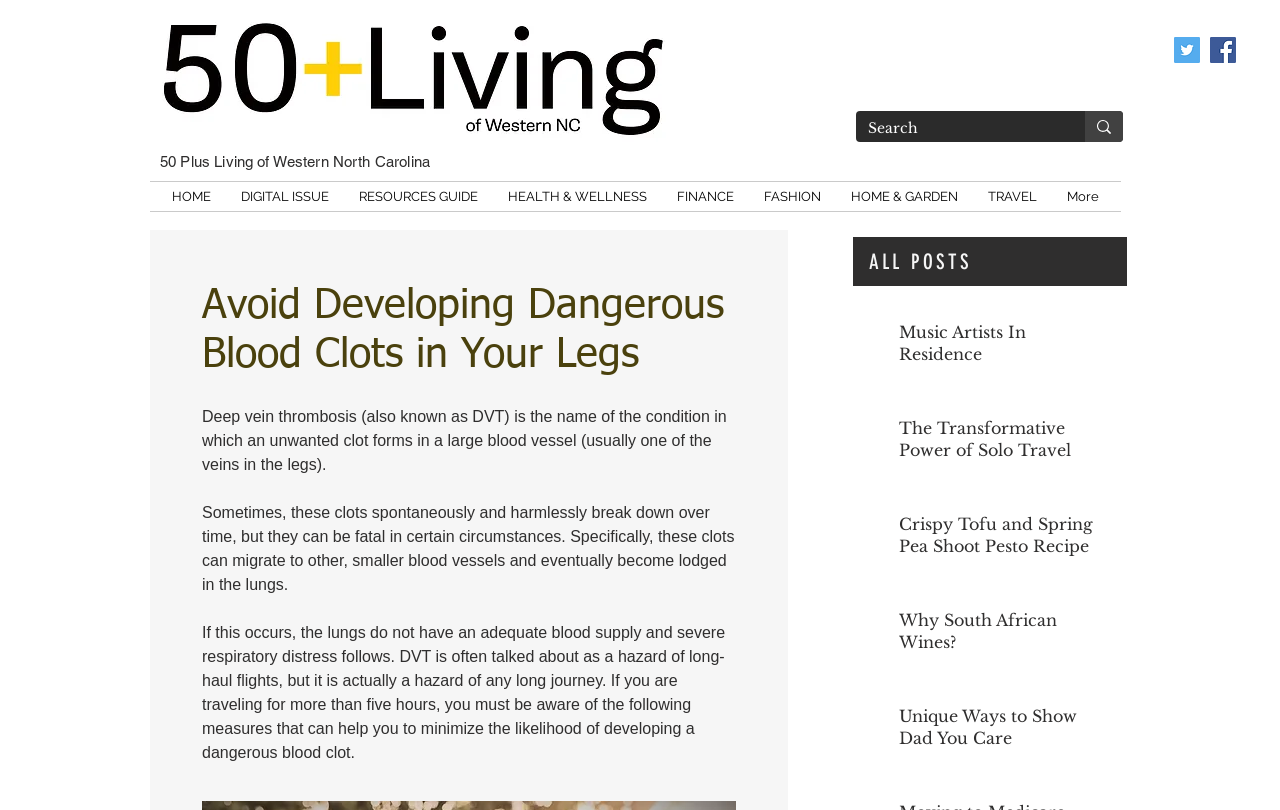Please find the bounding box coordinates of the element that must be clicked to perform the given instruction: "Go to HOME page". The coordinates should be four float numbers from 0 to 1, i.e., [left, top, right, bottom].

[0.123, 0.225, 0.177, 0.26]